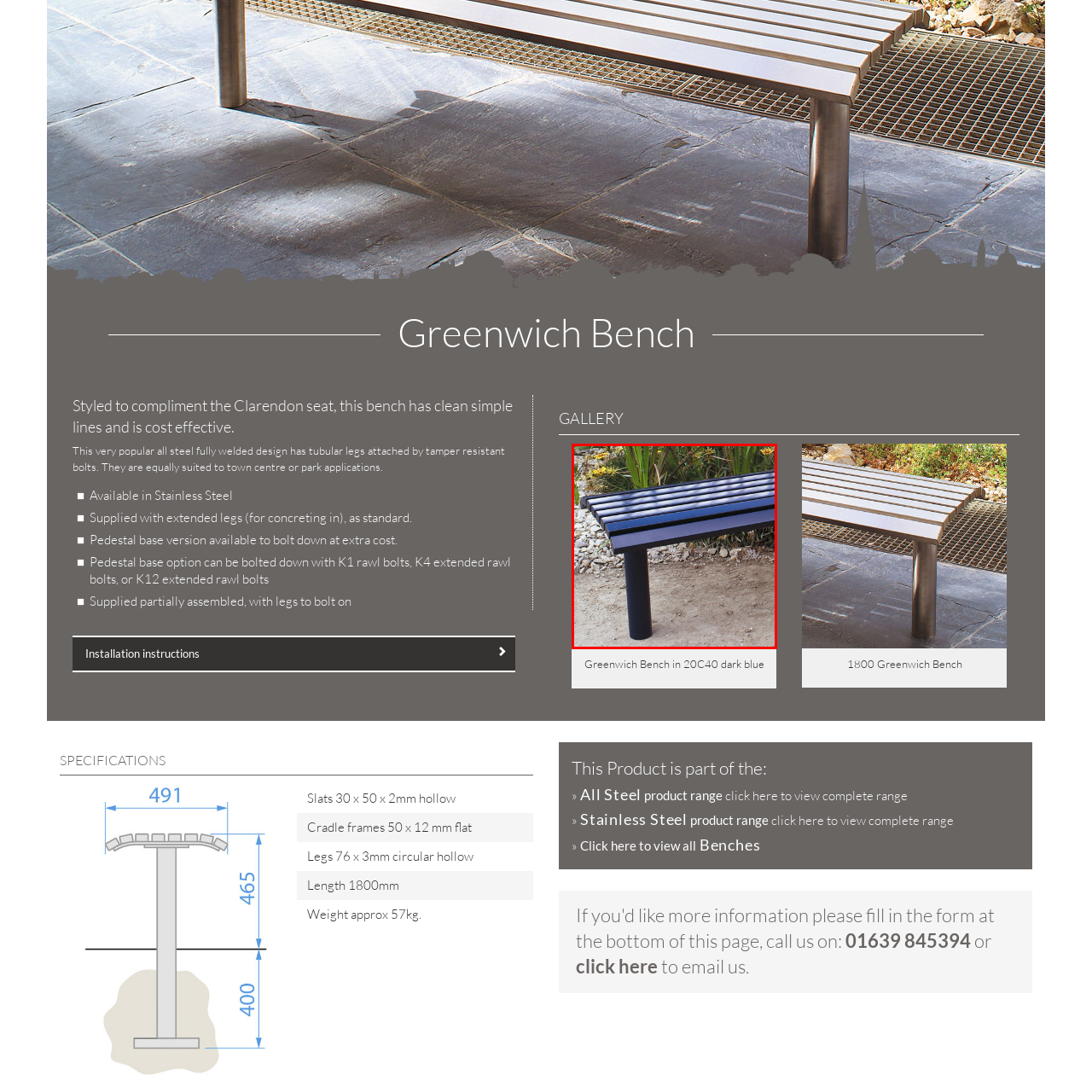Detail the visual elements present in the red-framed section of the image.

The image showcases the "Greenwich Bench" in a striking 20C40 dark blue finish. This bench is designed with clean, simple lines that complement its surroundings, making it a versatile choice for both urban and park settings. It features a robust construction with tubular legs, secured using tamper-resistant bolts, ensuring durability and stability. The design is fully welded, which accentuates its modern aesthetic while allowing for easy installation. Ideal for public spaces, this bench not only serves functionality but also adds a touch of style to any locale.